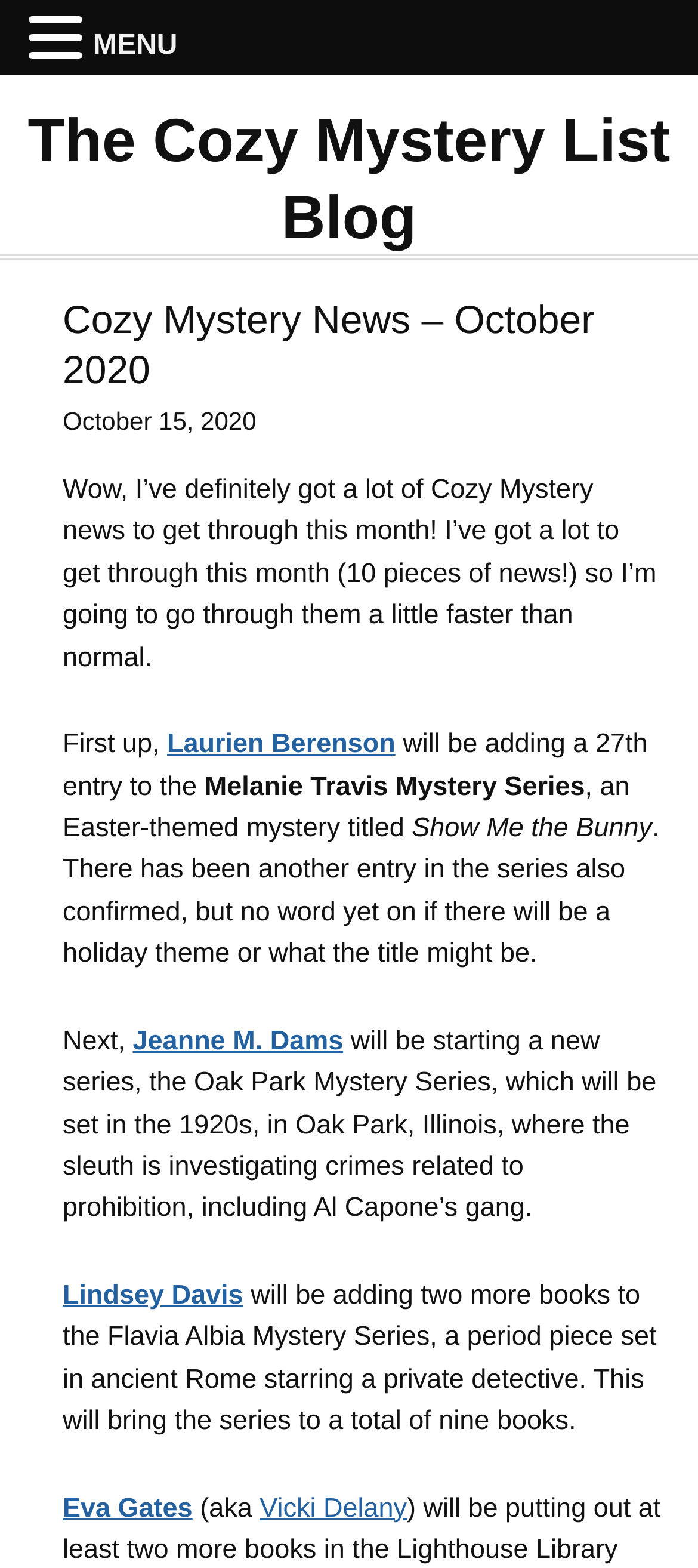Analyze the image and deliver a detailed answer to the question: What is the title of the Easter-themed mystery by Laurien Berenson?

The text states that Laurien Berenson will be adding a 27th entry to the Melanie Travis Mystery Series, an Easter-themed mystery titled 'Show Me the Bunny'.